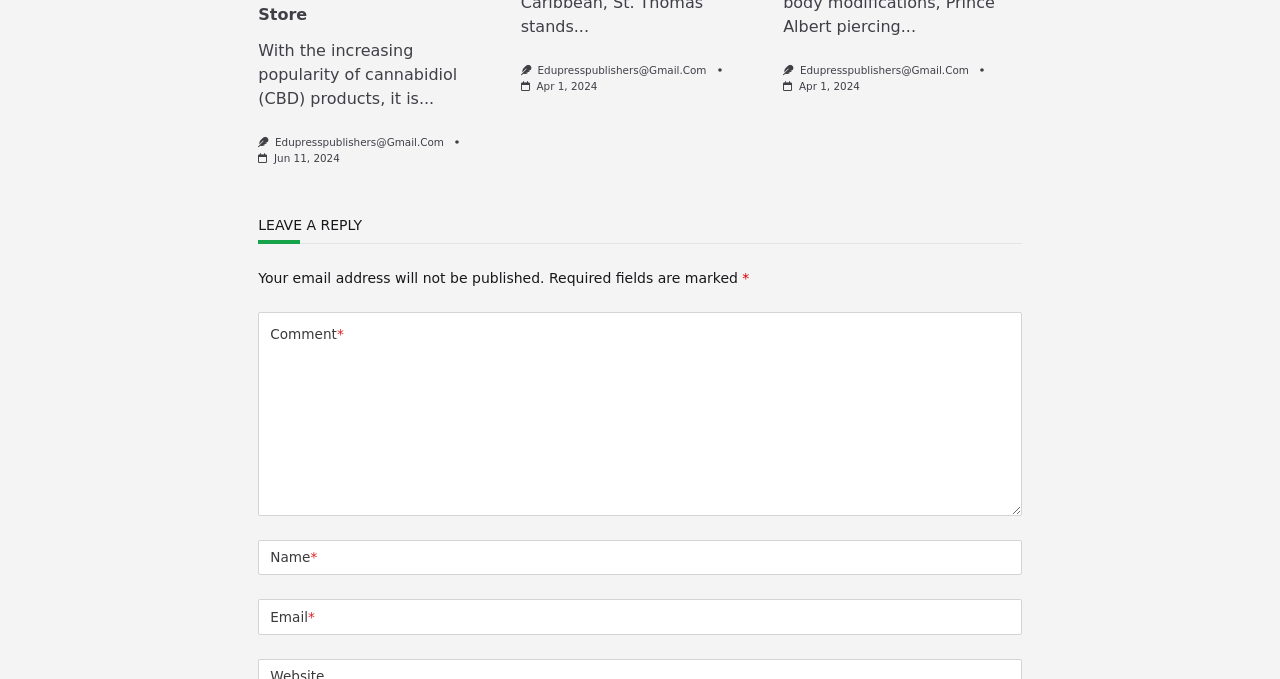Please identify the bounding box coordinates of the area that needs to be clicked to follow this instruction: "Leave a reply".

[0.202, 0.316, 0.798, 0.359]